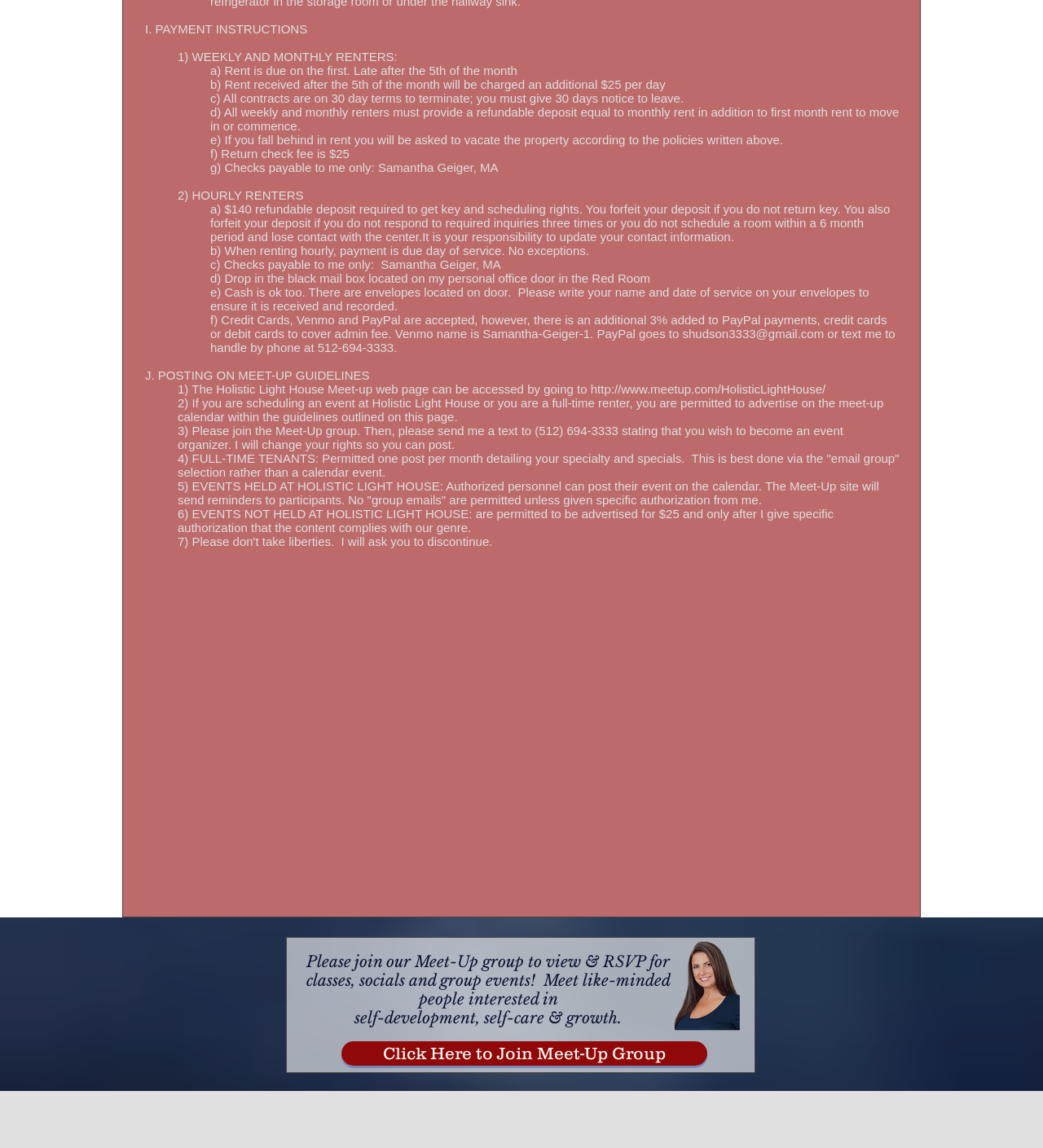Identify the bounding box for the UI element that is described as follows: "shudson3333@gmail.com".

[0.654, 0.285, 0.79, 0.297]